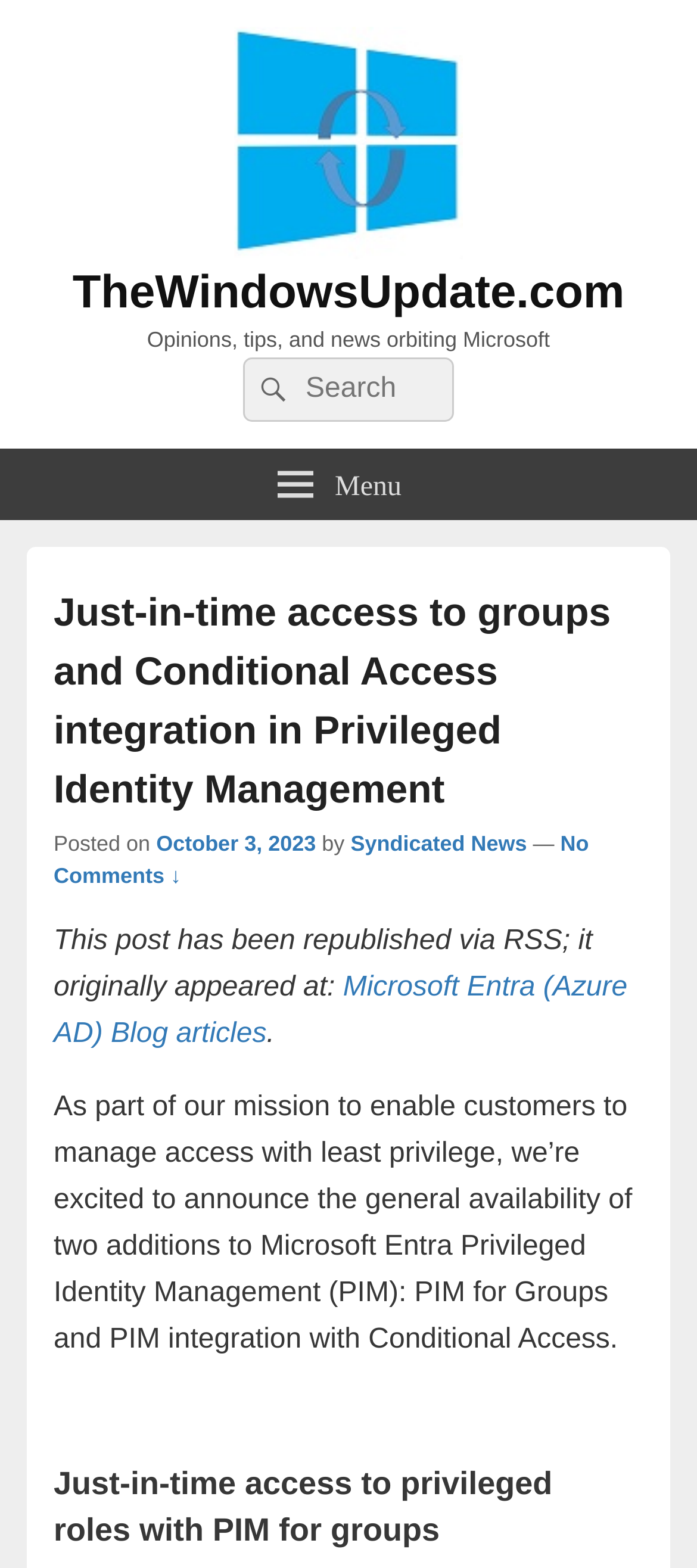What is the name of the blog?
With the help of the image, please provide a detailed response to the question.

I found the name of the blog by looking at the link element with the bounding box coordinates [0.077, 0.62, 0.9, 0.669], which contains the text 'Microsoft Entra (Azure AD) Blog articles'.